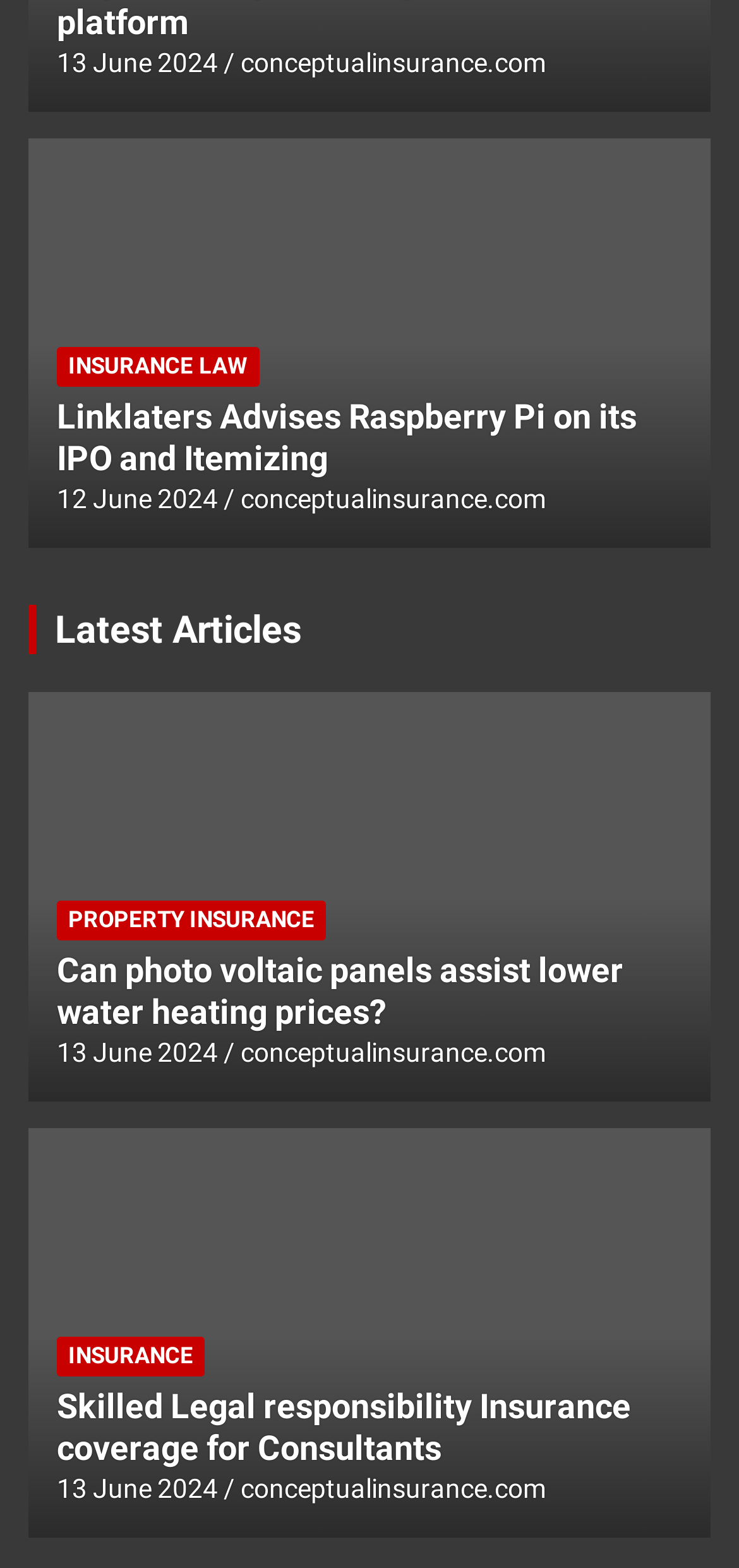Carefully examine the image and provide an in-depth answer to the question: What is the category of the third article?

I found the category by looking at the link element with the text 'INSURANCE LAW' which is located below the second article.